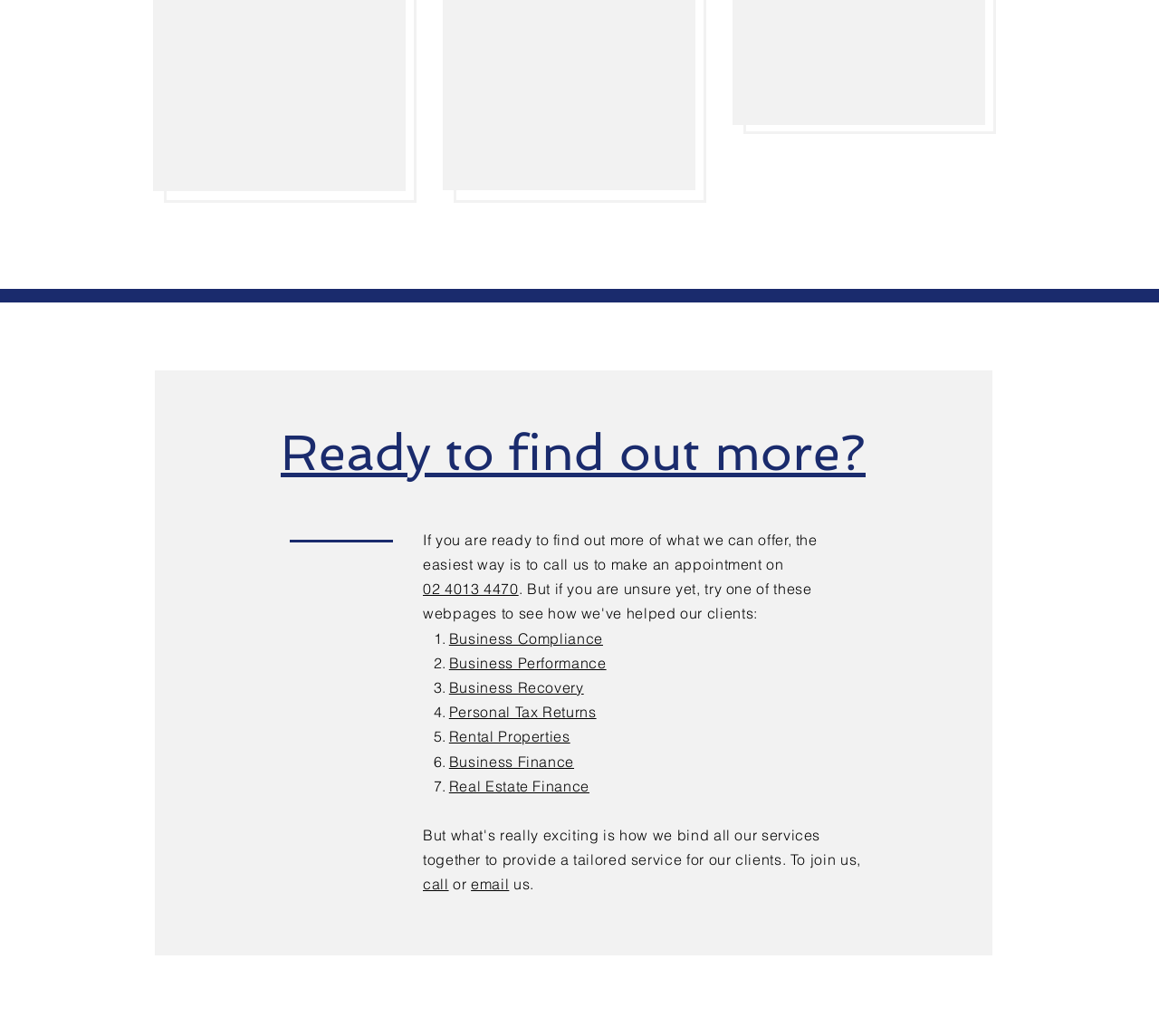Determine the bounding box coordinates of the clickable element necessary to fulfill the instruction: "Call to make an appointment". Provide the coordinates as four float numbers within the 0 to 1 range, i.e., [left, top, right, bottom].

[0.365, 0.56, 0.447, 0.577]